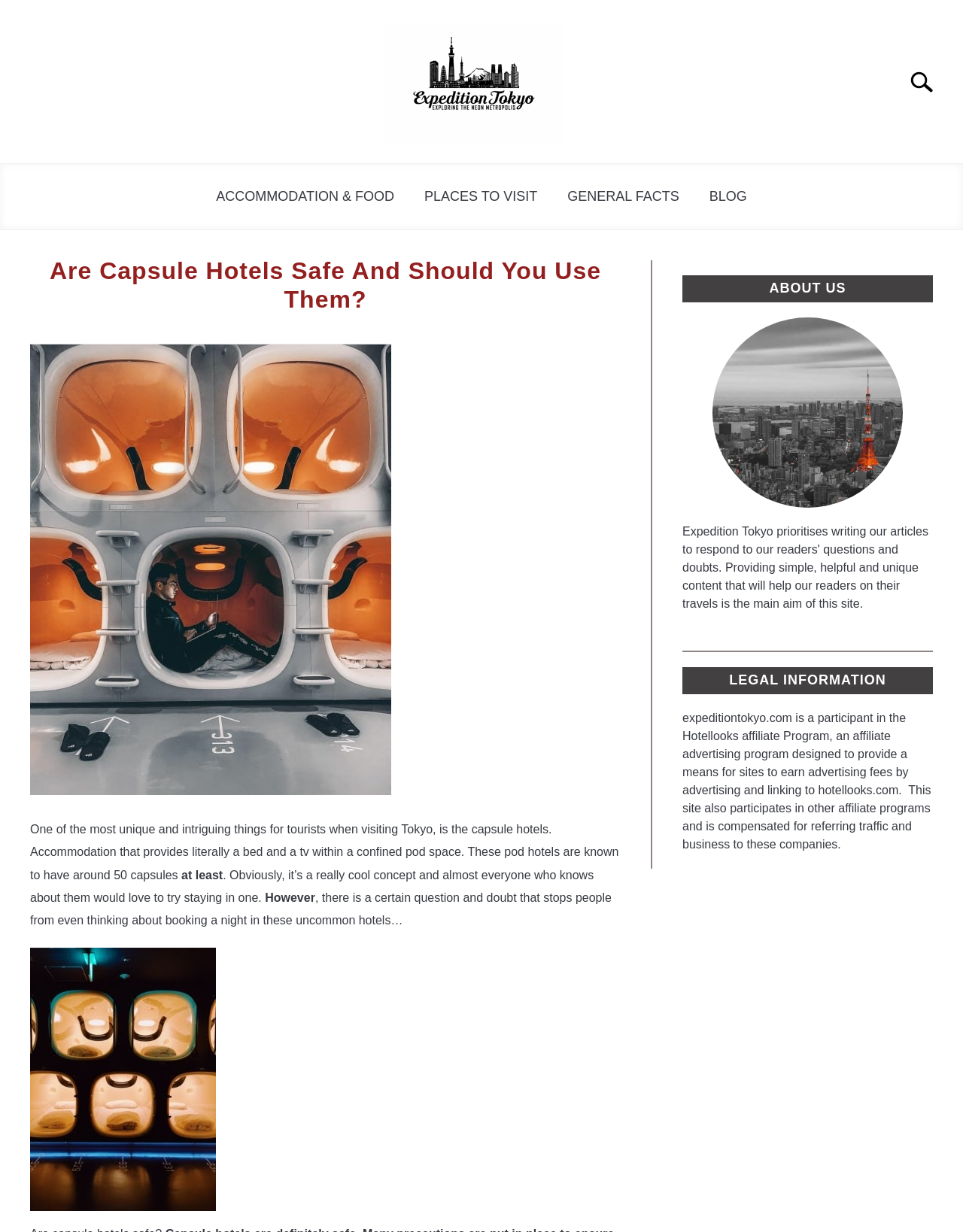Identify the bounding box coordinates for the region of the element that should be clicked to carry out the instruction: "Click on the 'Expedition Tokyo' link". The bounding box coordinates should be four float numbers between 0 and 1, i.e., [left, top, right, bottom].

[0.398, 0.018, 0.586, 0.12]